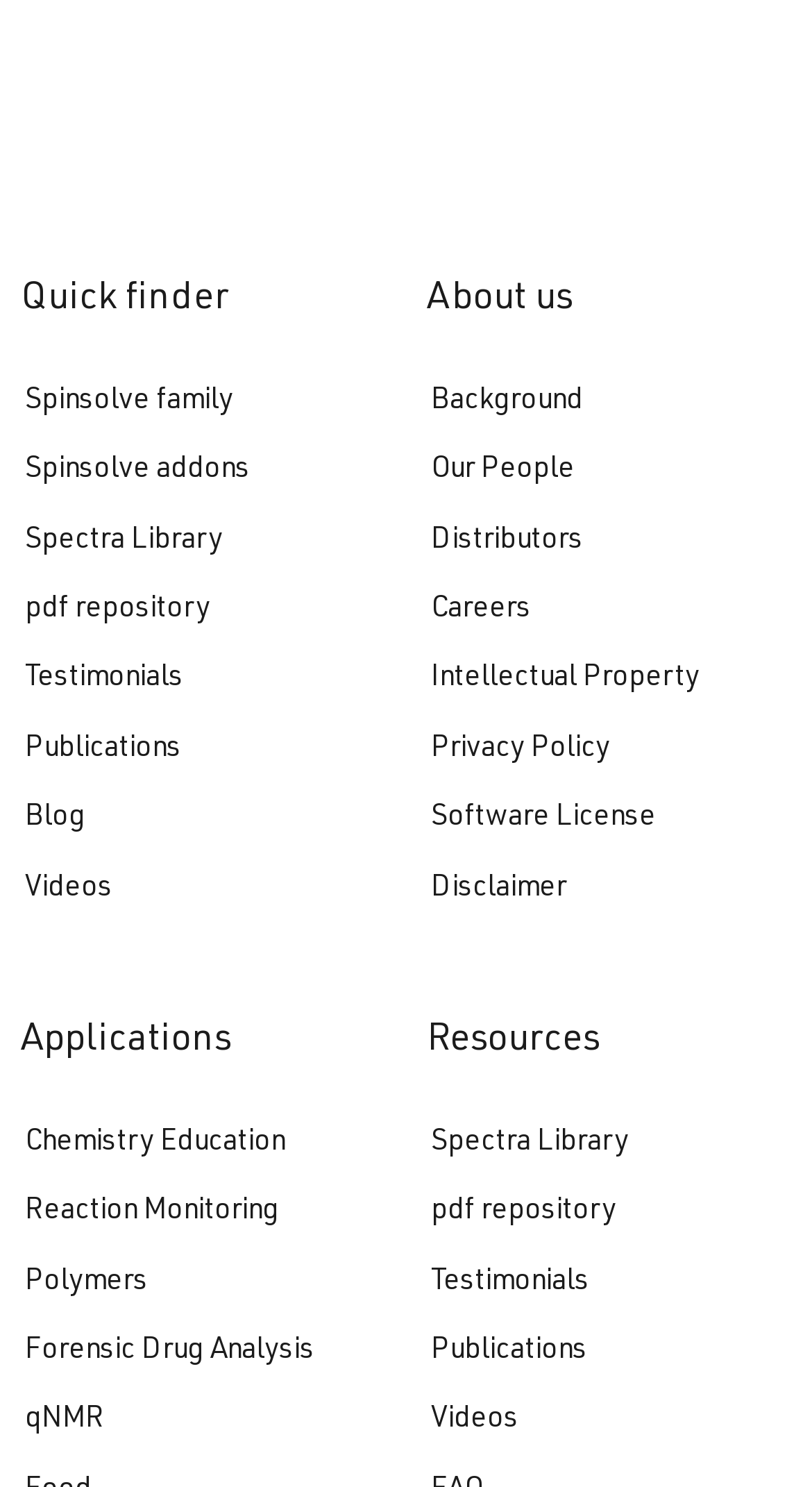Answer this question using a single word or a brief phrase:
What is the first link in the 'Quick finder' section?

Spinsolve family